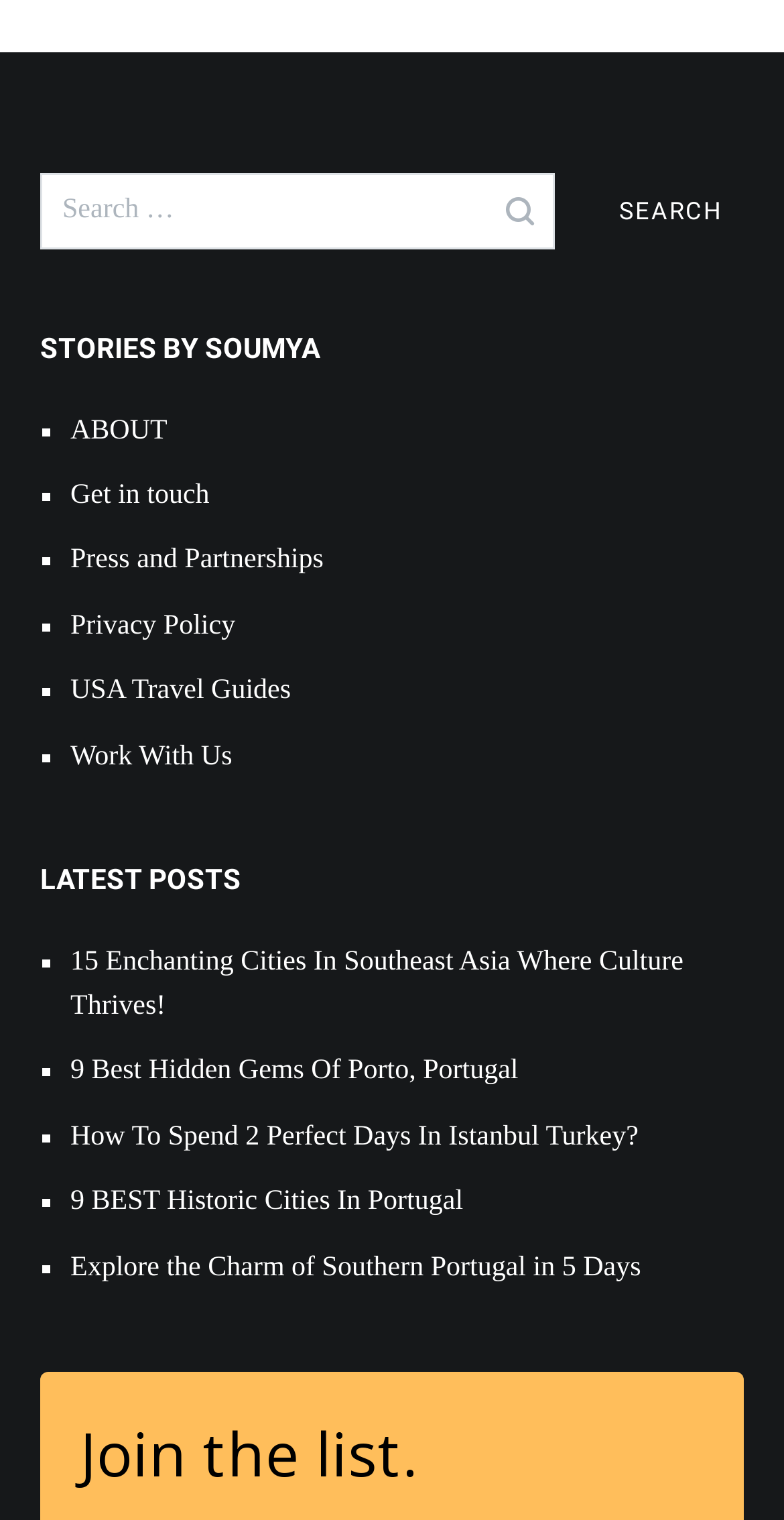What can be done with the search box?
Look at the screenshot and give a one-word or phrase answer.

Search for travel stories